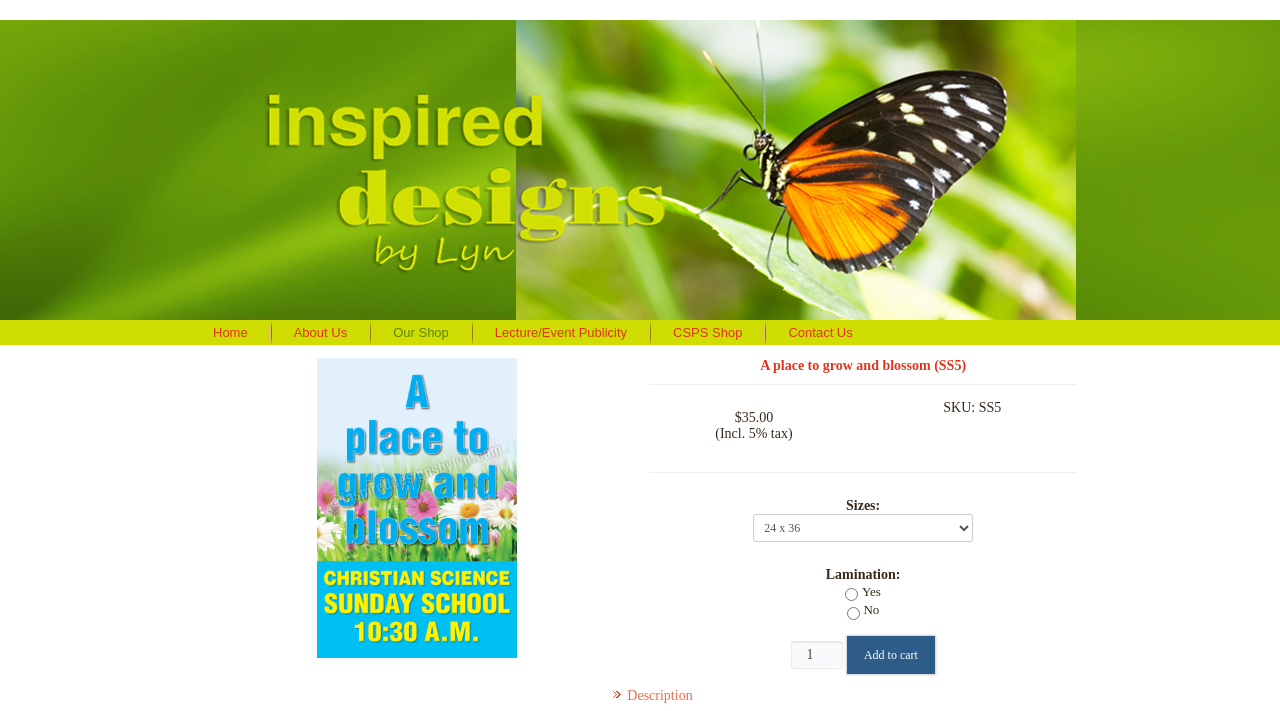From the webpage screenshot, predict the bounding box coordinates (top-left x, top-left y, bottom-right x, bottom-right y) for the UI element described here: CSPS Shop

[0.509, 0.45, 0.597, 0.485]